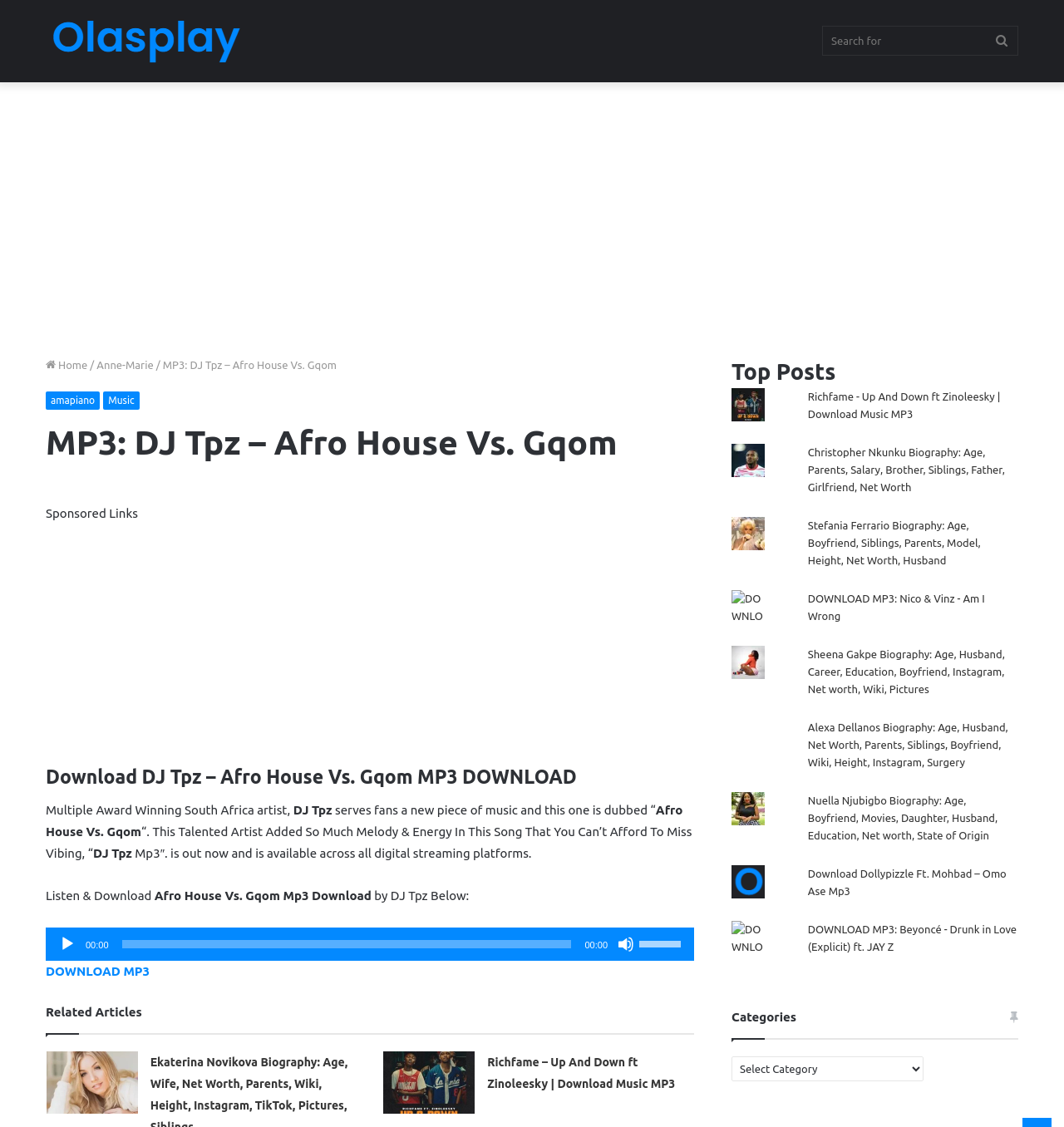Kindly respond to the following question with a single word or a brief phrase: 
How many top posts are there?

5